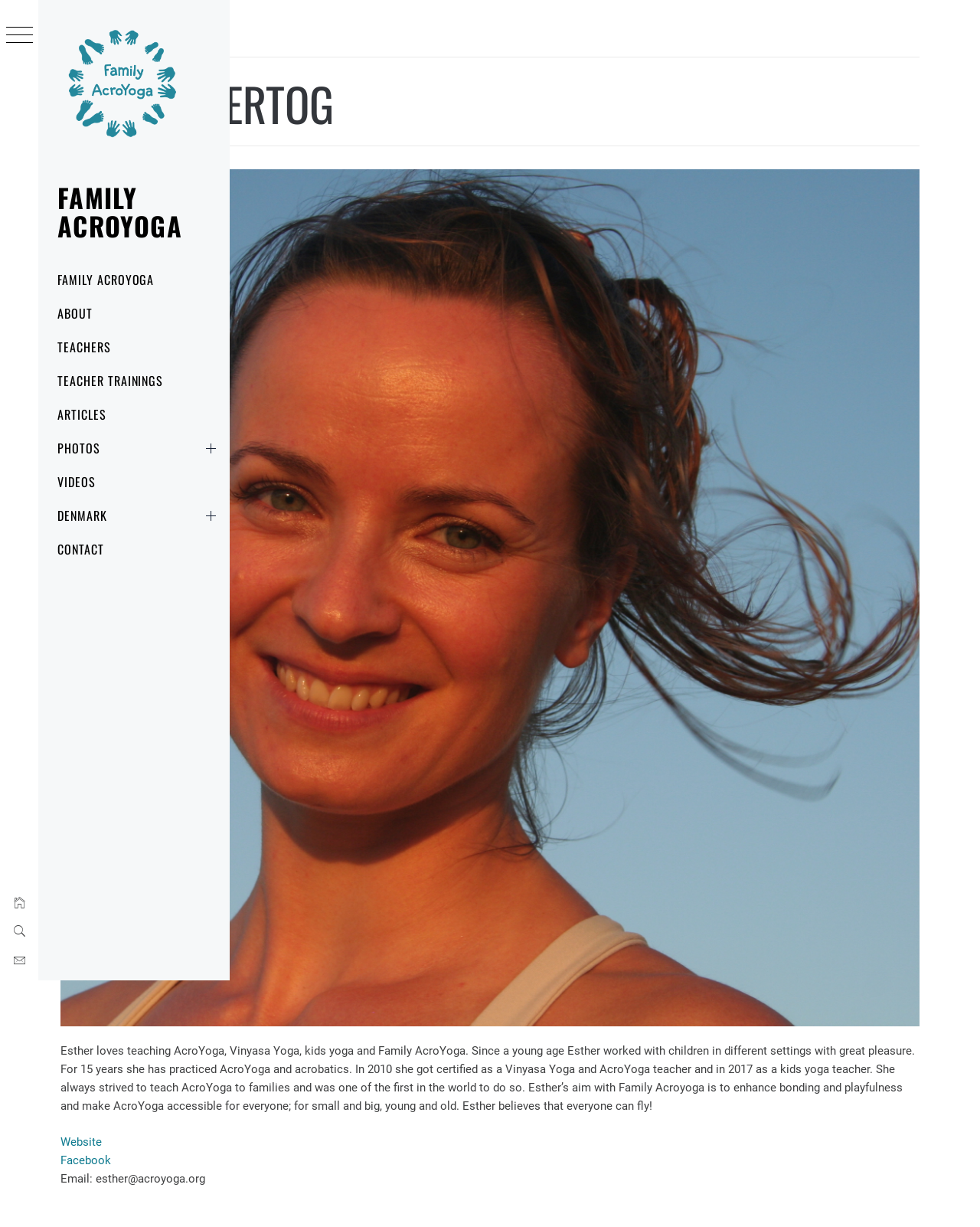Please indicate the bounding box coordinates for the clickable area to complete the following task: "Click on the Family Acroyoga link". The coordinates should be specified as four float numbers between 0 and 1, i.e., [left, top, right, bottom].

[0.059, 0.019, 0.191, 0.15]